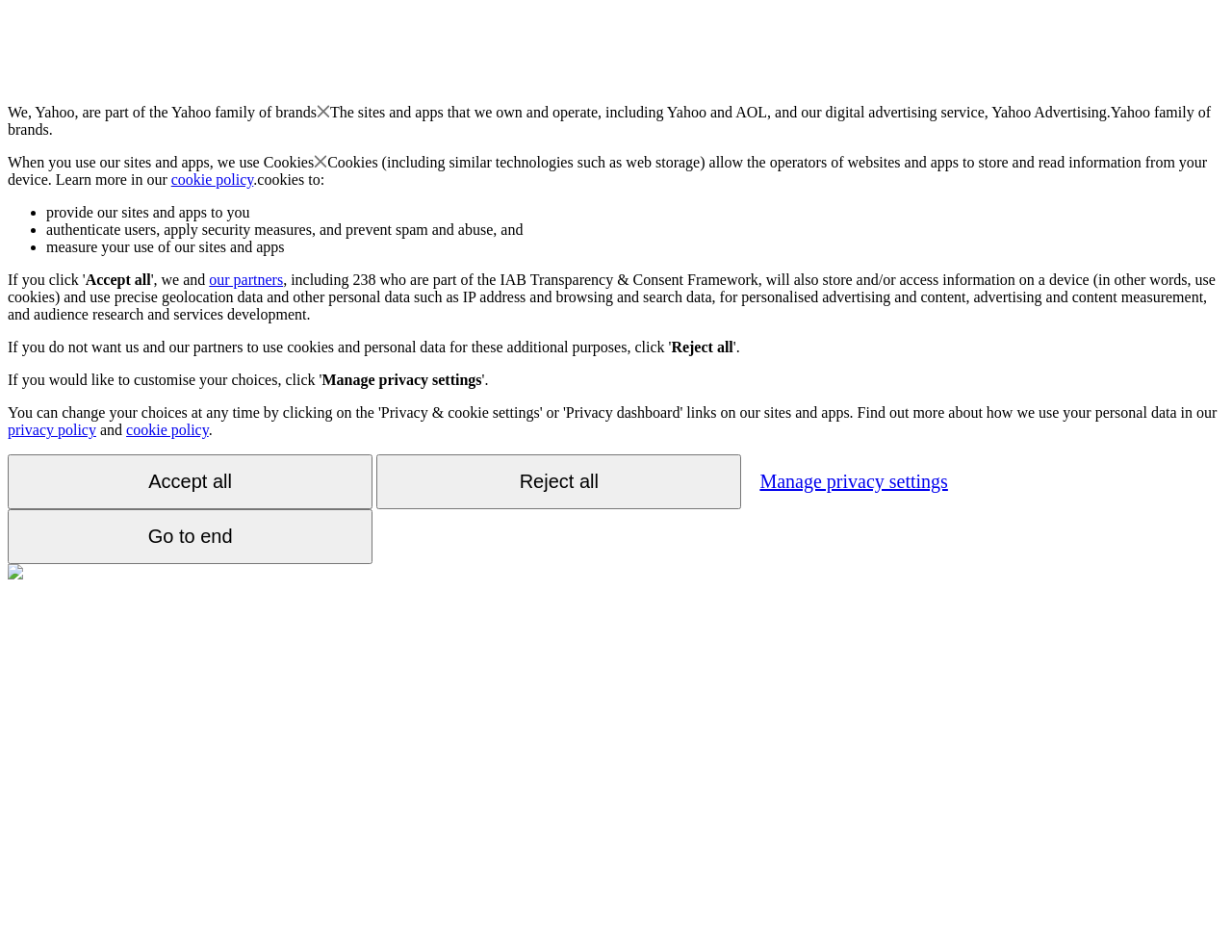Can you provide the bounding box coordinates for the element that should be clicked to implement the instruction: "Click the 'Manage privacy settings' button"?

[0.261, 0.39, 0.391, 0.407]